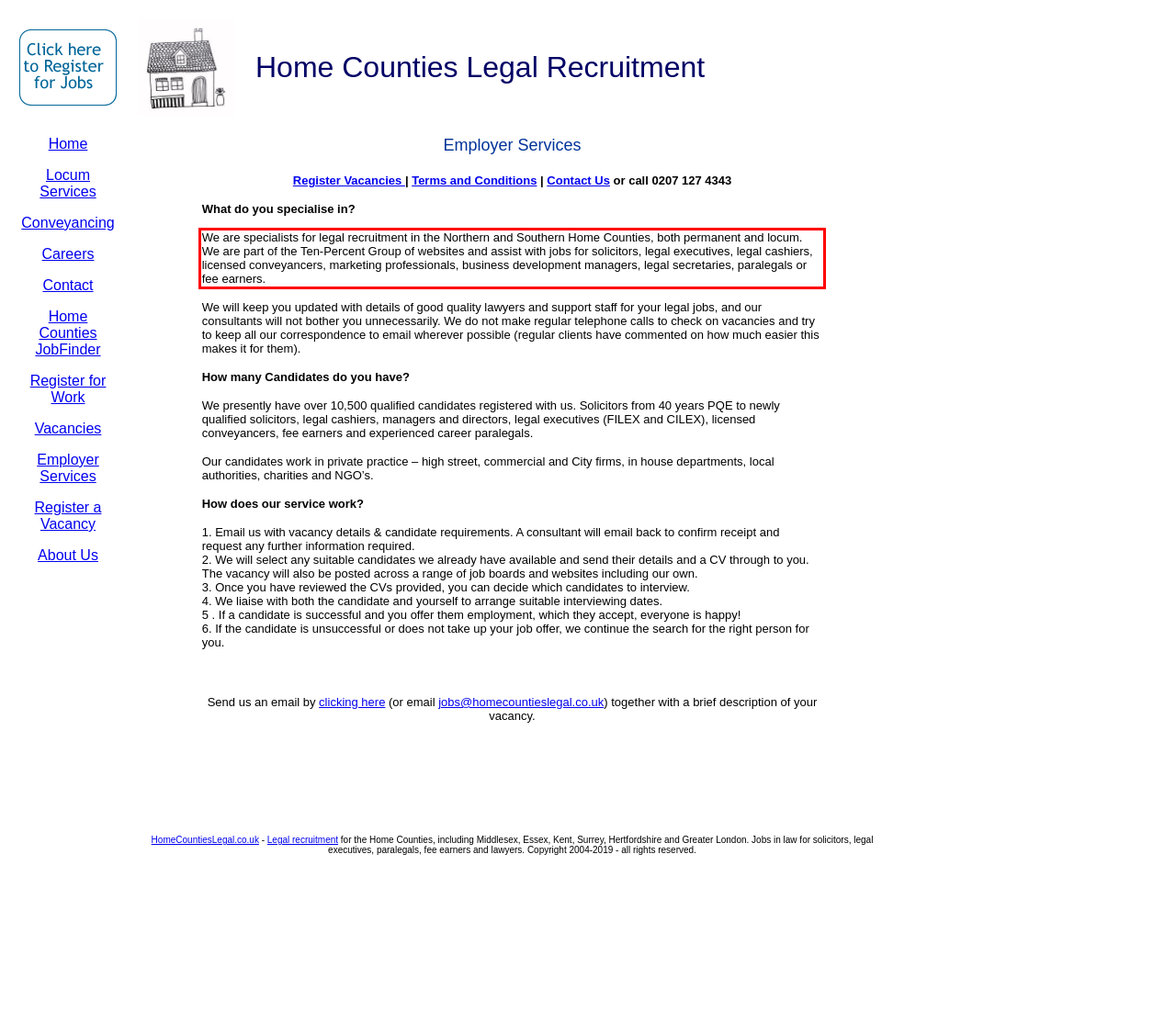Examine the webpage screenshot, find the red bounding box, and extract the text content within this marked area.

We are specialists for legal recruitment in the Northern and Southern Home Counties, both permanent and locum. We are part of the Ten-Percent Group of websites and assist with jobs for solicitors, legal executives, legal cashiers, licensed conveyancers, marketing professionals, business development managers, legal secretaries, paralegals or fee earners.